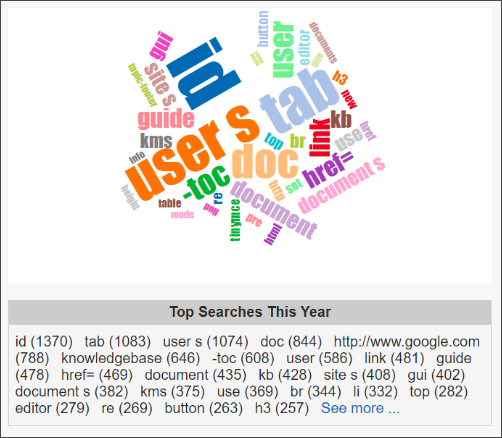Provide a short answer using a single word or phrase for the following question: 
What is the purpose of the word cloud?

To convey searched keywords